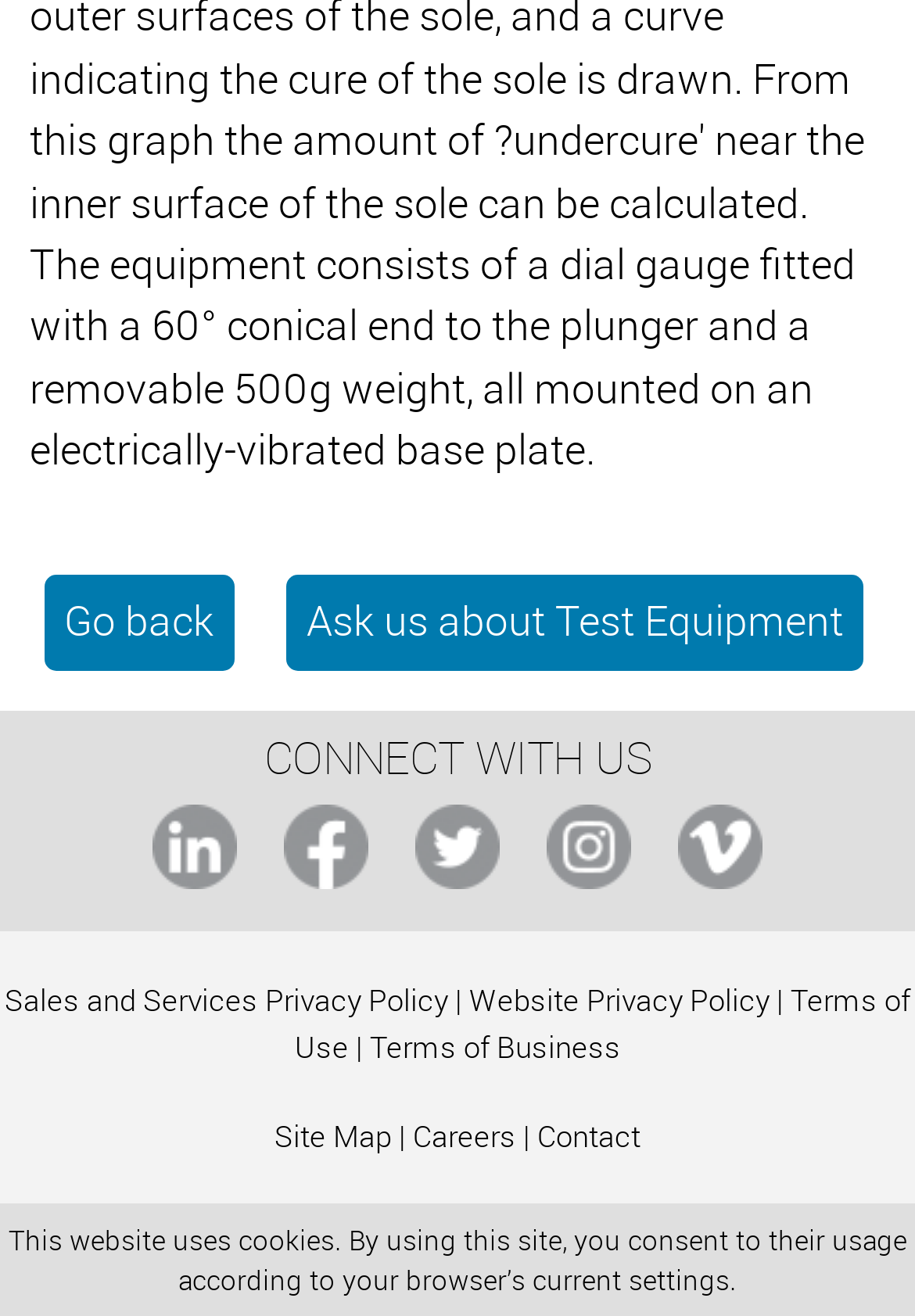Identify the bounding box coordinates for the region of the element that should be clicked to carry out the instruction: "View Sales and Services Privacy Policy". The bounding box coordinates should be four float numbers between 0 and 1, i.e., [left, top, right, bottom].

[0.005, 0.746, 0.49, 0.776]